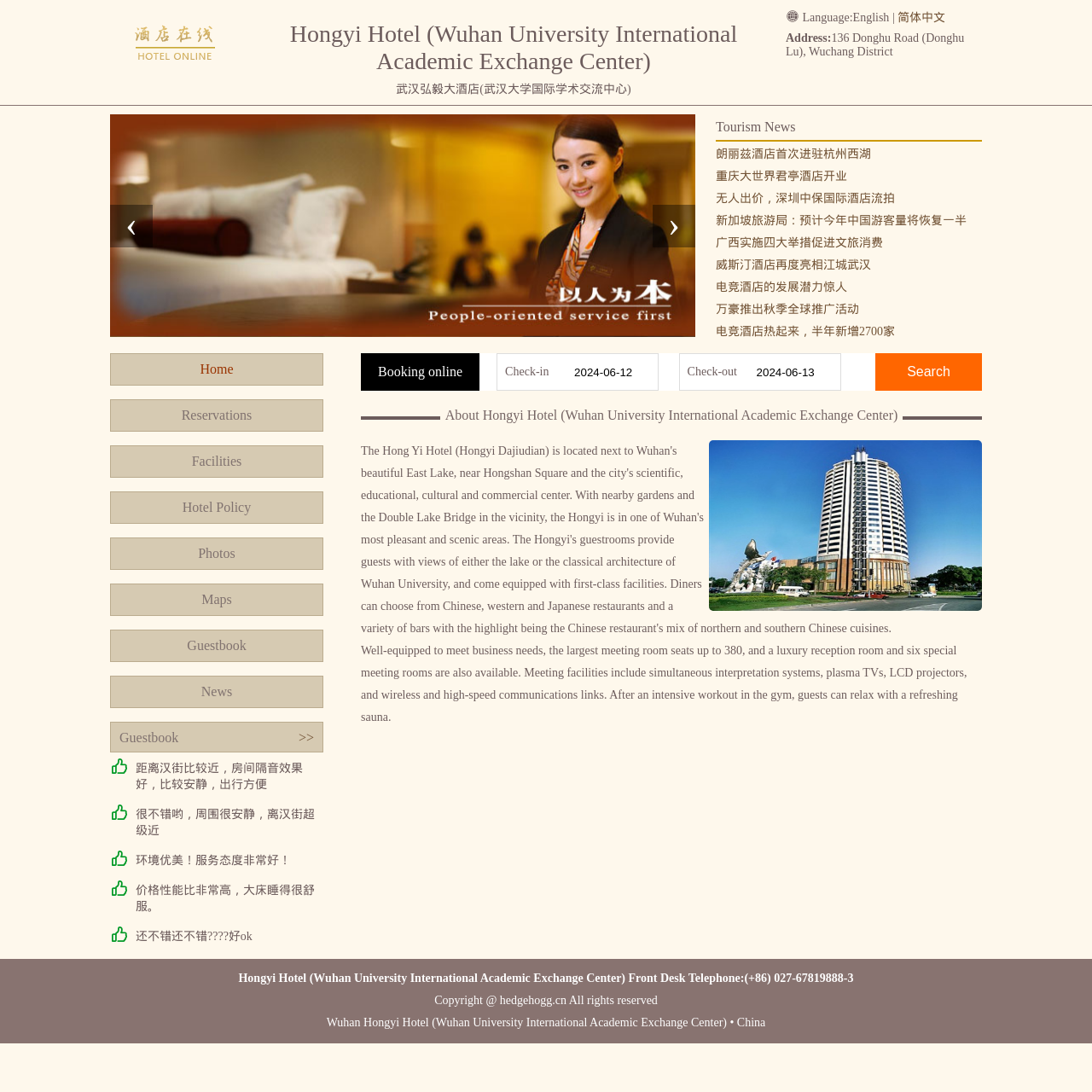How many meeting rooms are available?
Based on the content of the image, thoroughly explain and answer the question.

I found the information about meeting rooms by reading the static text element that describes the hotel's facilities. It says 'a luxury reception room and six special meeting rooms are also available', which implies that there are seven meeting rooms in total, including the luxury reception room.